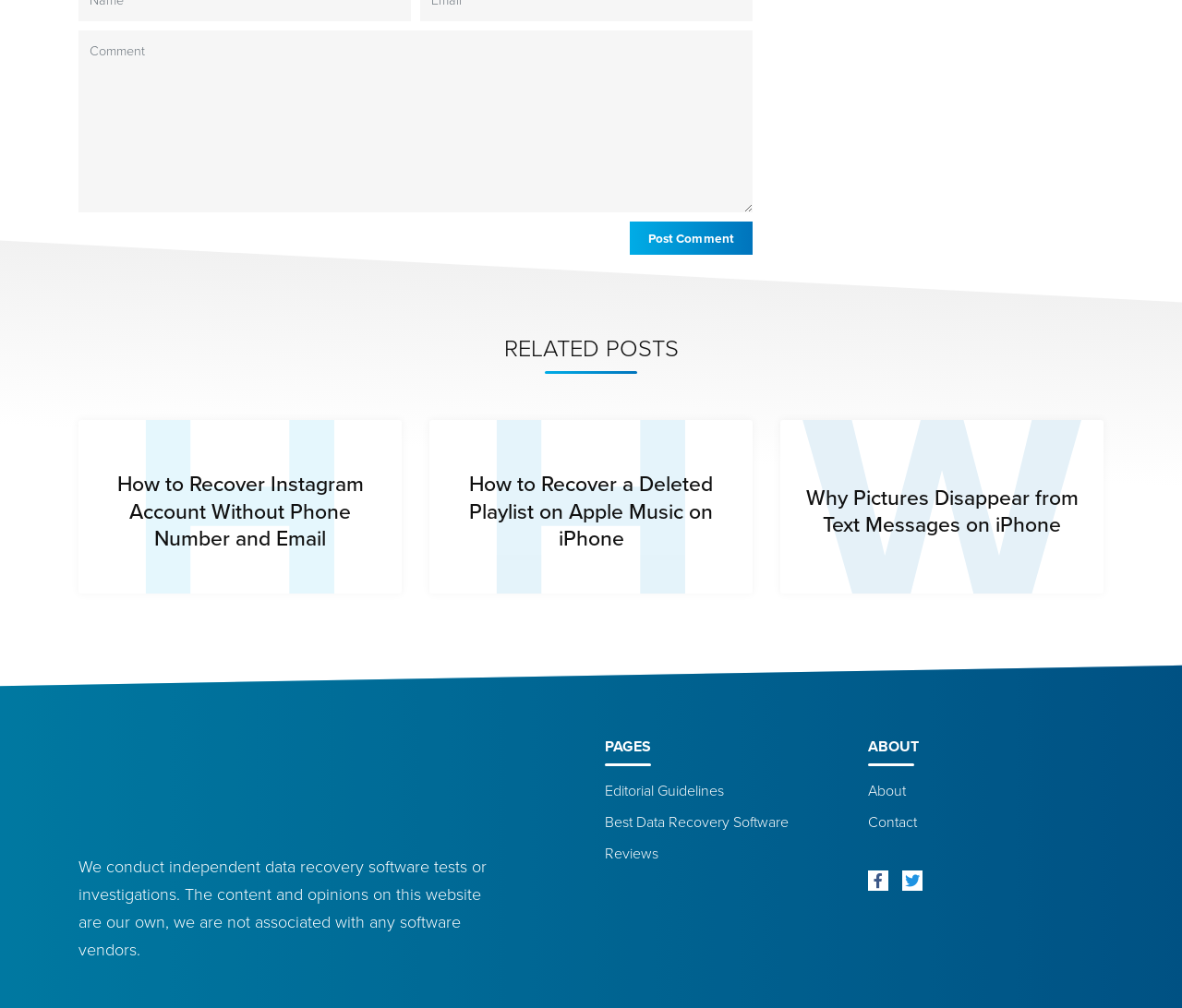Provide the bounding box coordinates, formatted as (top-left x, top-left y, bottom-right x, bottom-right y), with all values being floating point numbers between 0 and 1. Identify the bounding box of the UI element that matches the description: Facebook

[0.734, 0.864, 0.752, 0.884]